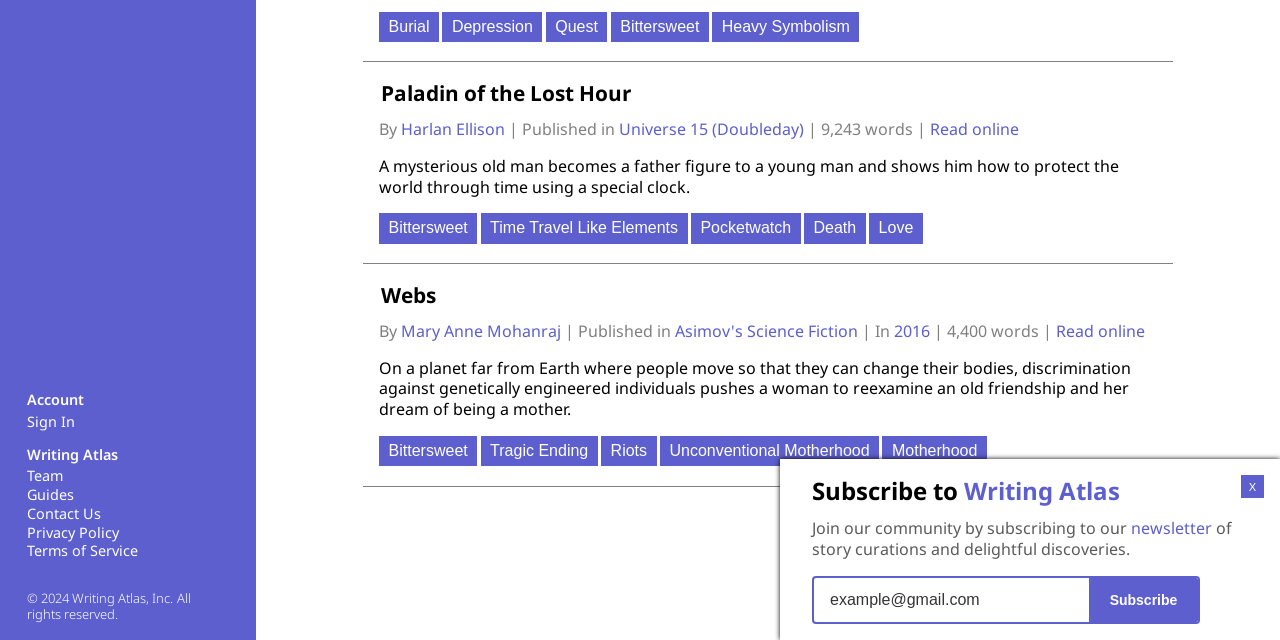Locate the bounding box of the UI element with the following description: "Death".

[0.628, 0.334, 0.679, 0.386]